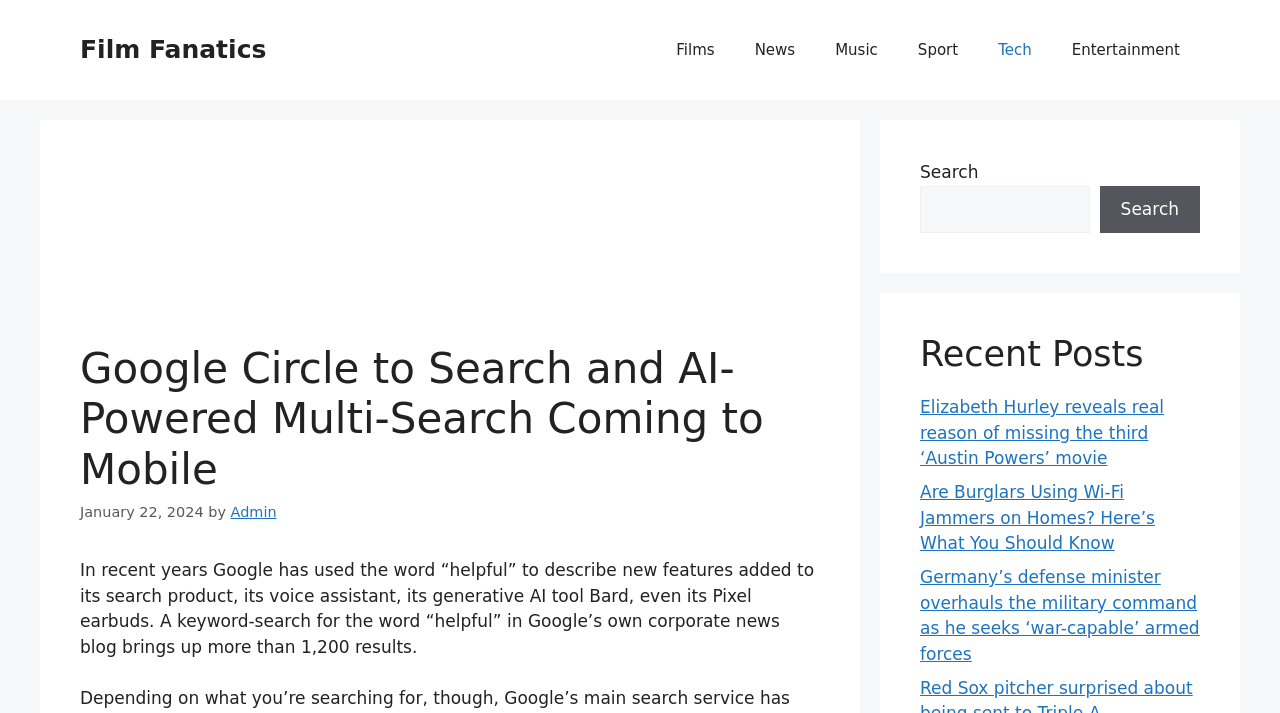Please specify the coordinates of the bounding box for the element that should be clicked to carry out this instruction: "Search for something". The coordinates must be four float numbers between 0 and 1, formatted as [left, top, right, bottom].

[0.719, 0.26, 0.851, 0.327]